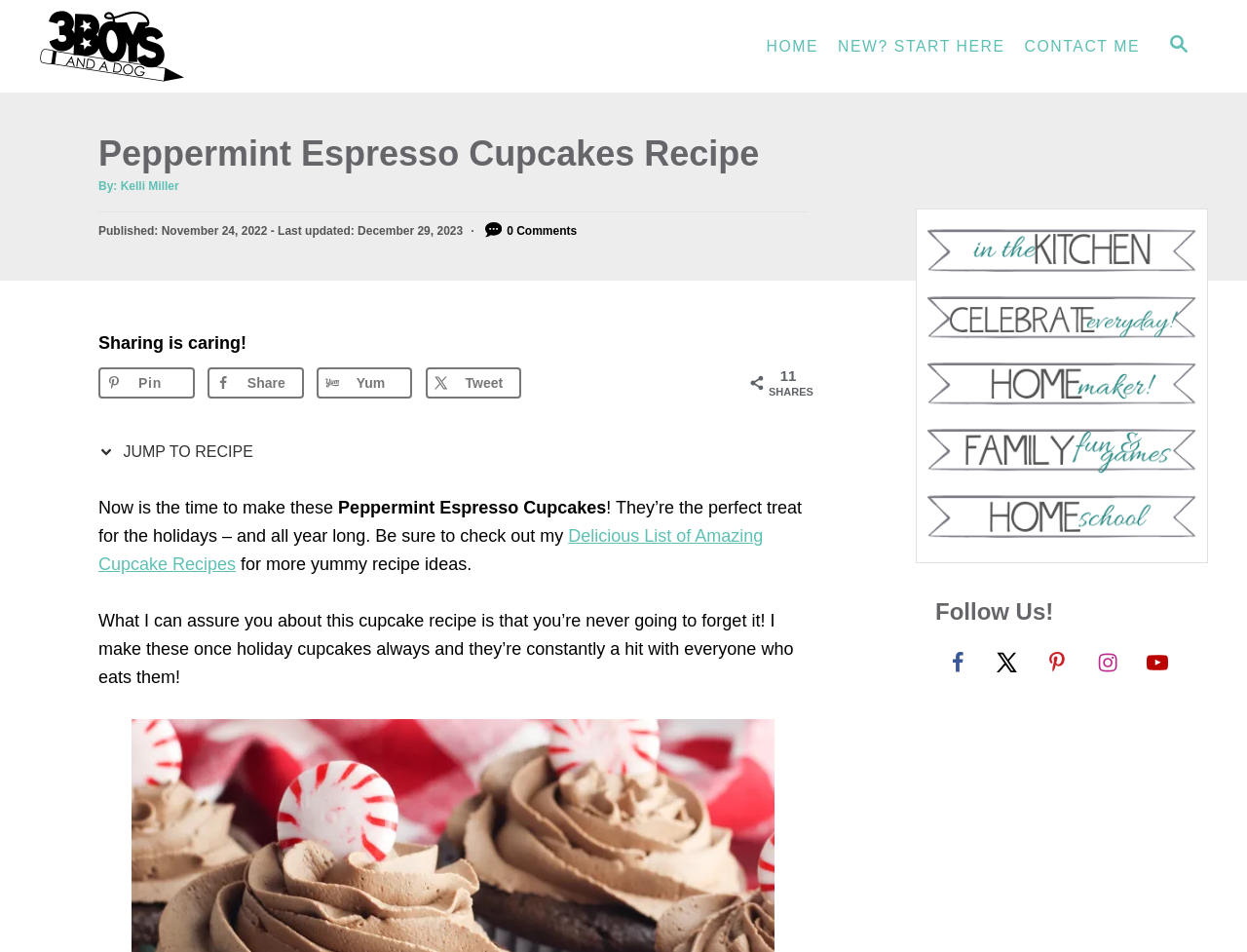Provide the bounding box coordinates of the area you need to click to execute the following instruction: "Share on Pinterest".

[0.079, 0.386, 0.156, 0.419]